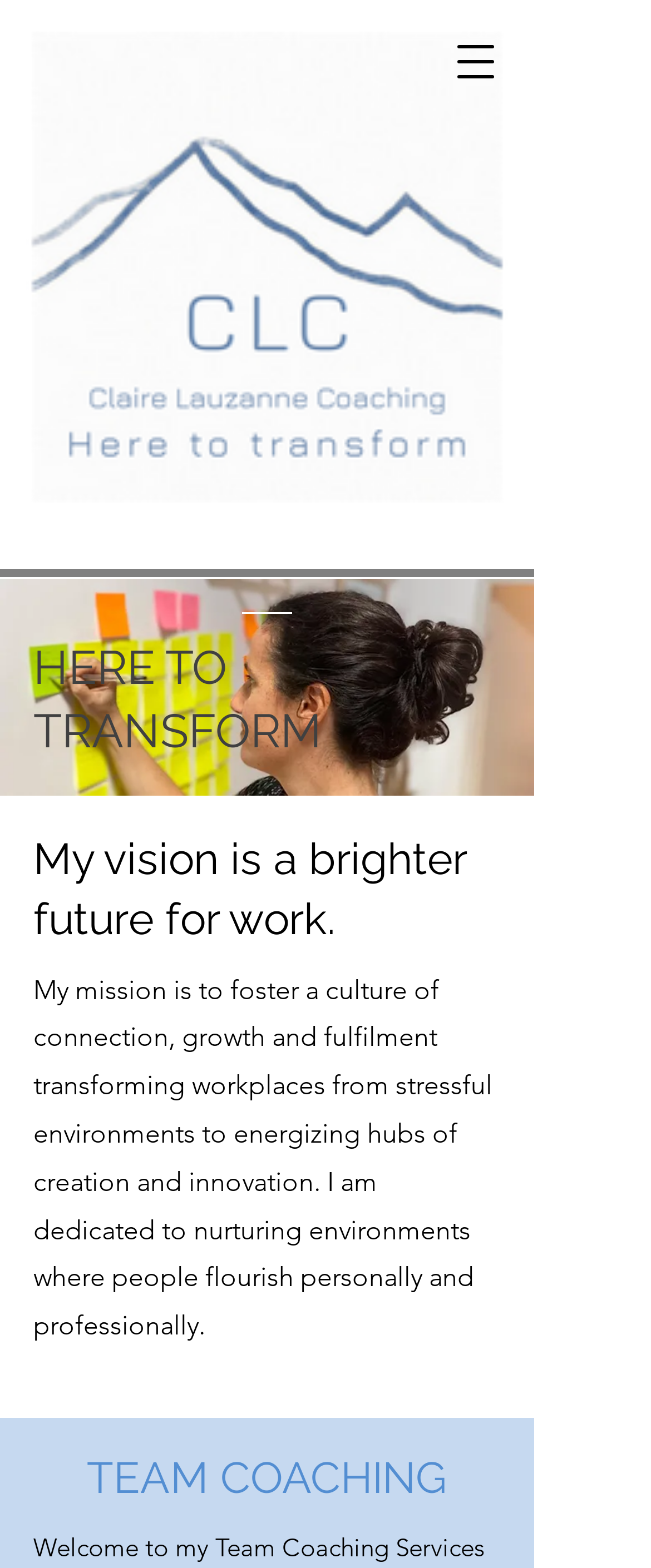What is the author's mission?
Please describe in detail the information shown in the image to answer the question.

I found a StaticText element with the text 'My mission is to foster a culture of connection, growth and fulfilment...' which suggests that the author's mission is to foster a culture of connection, growth, and fulfillment.